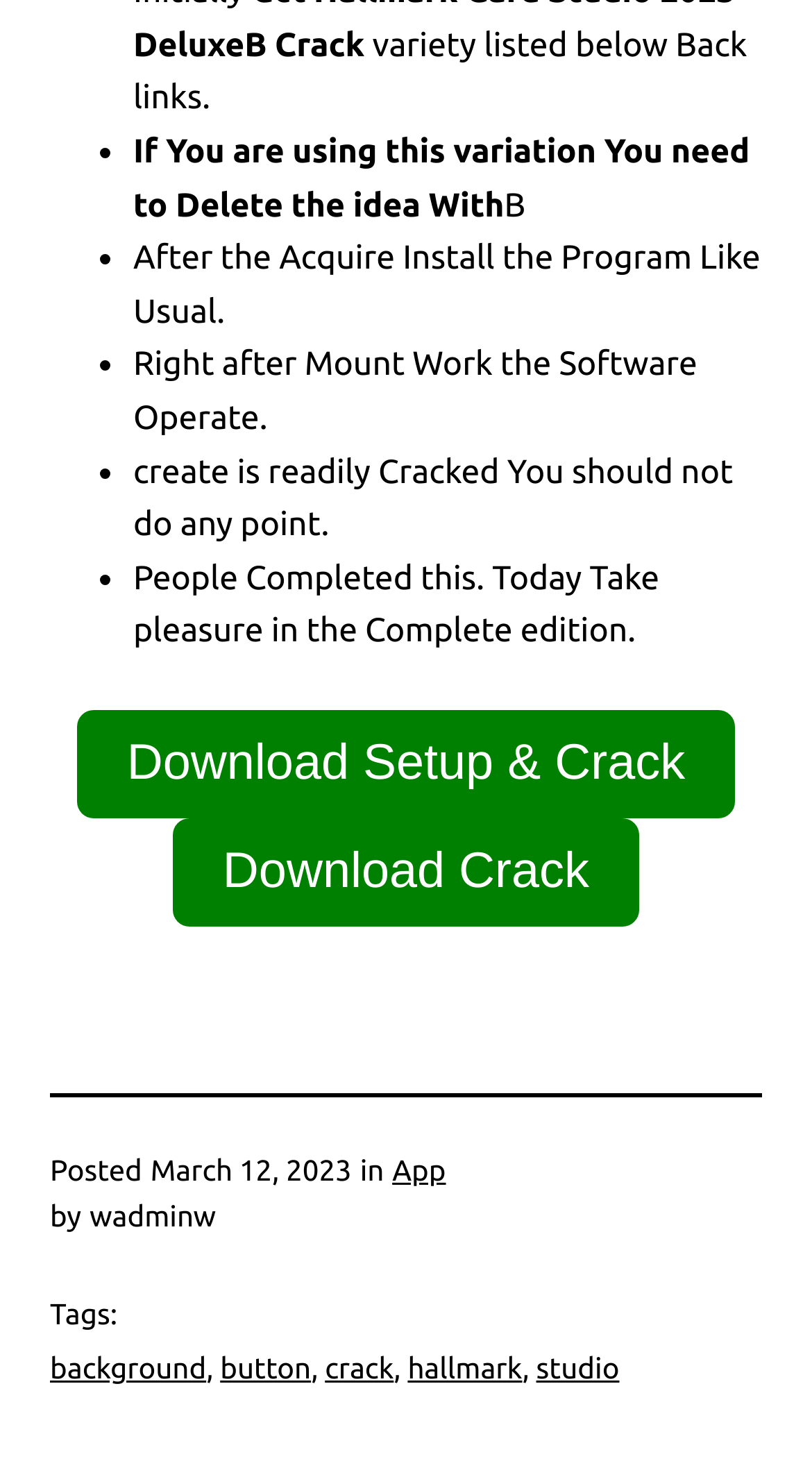Using the information in the image, give a comprehensive answer to the question: 
What are the tags associated with the post?

The tags associated with the post can be found at the bottom of the webpage, where it says 'Tags:' followed by a list of tags, including 'background', 'button', 'crack', 'hallmark', and 'studio'.